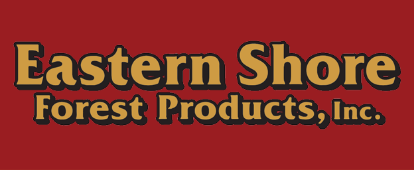What does the logo symbolize?
Can you offer a detailed and complete answer to this question?

According to the caption, the logo symbolizes the company's commitment to providing high-quality forest products and reflects its presence in the industry, which implies that the logo represents the company's dedication to its mission.